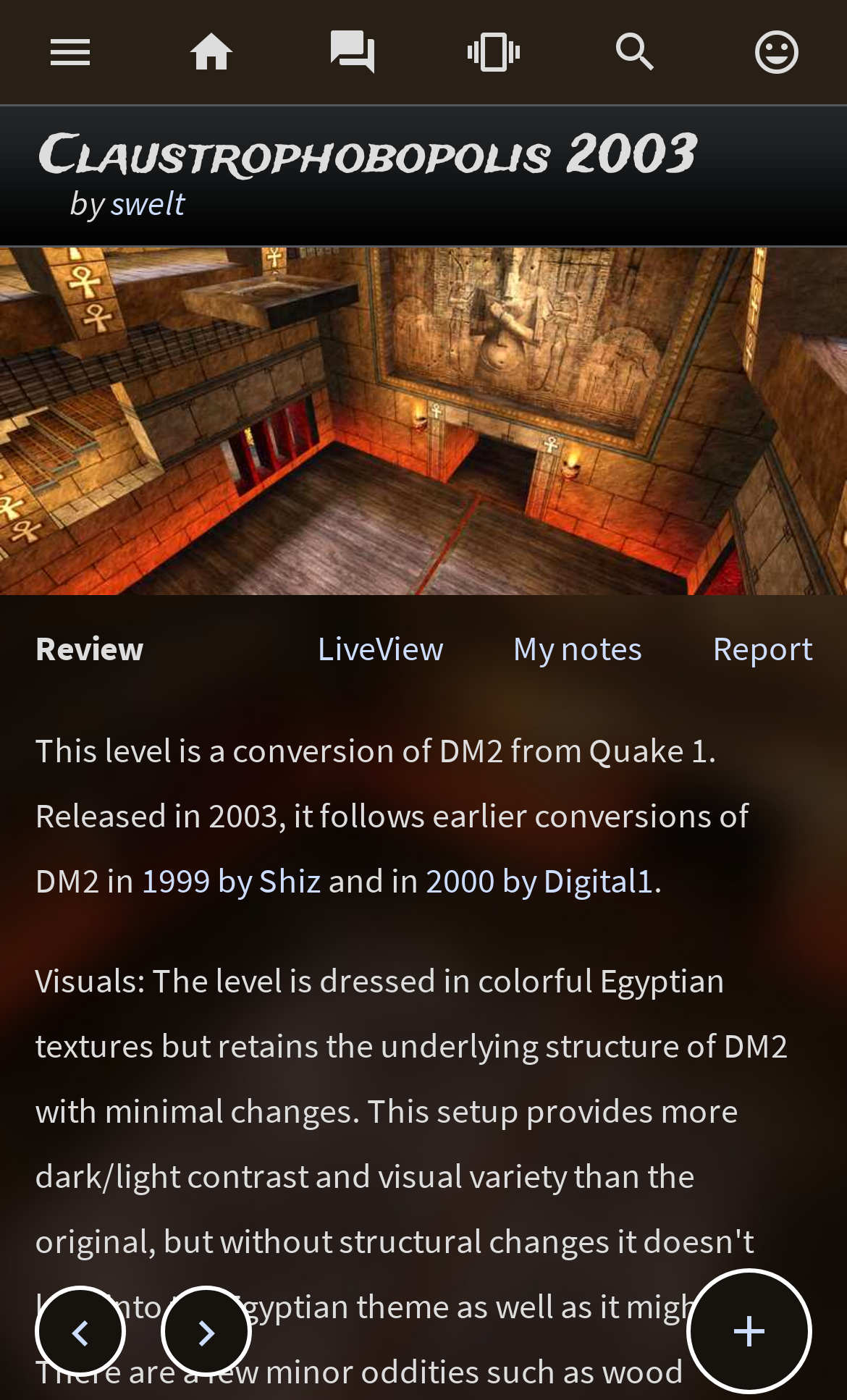Pinpoint the bounding box coordinates of the clickable area necessary to execute the following instruction: "go to Cole, Scott & Kissane, P.A. website". The coordinates should be given as four float numbers between 0 and 1, namely [left, top, right, bottom].

None